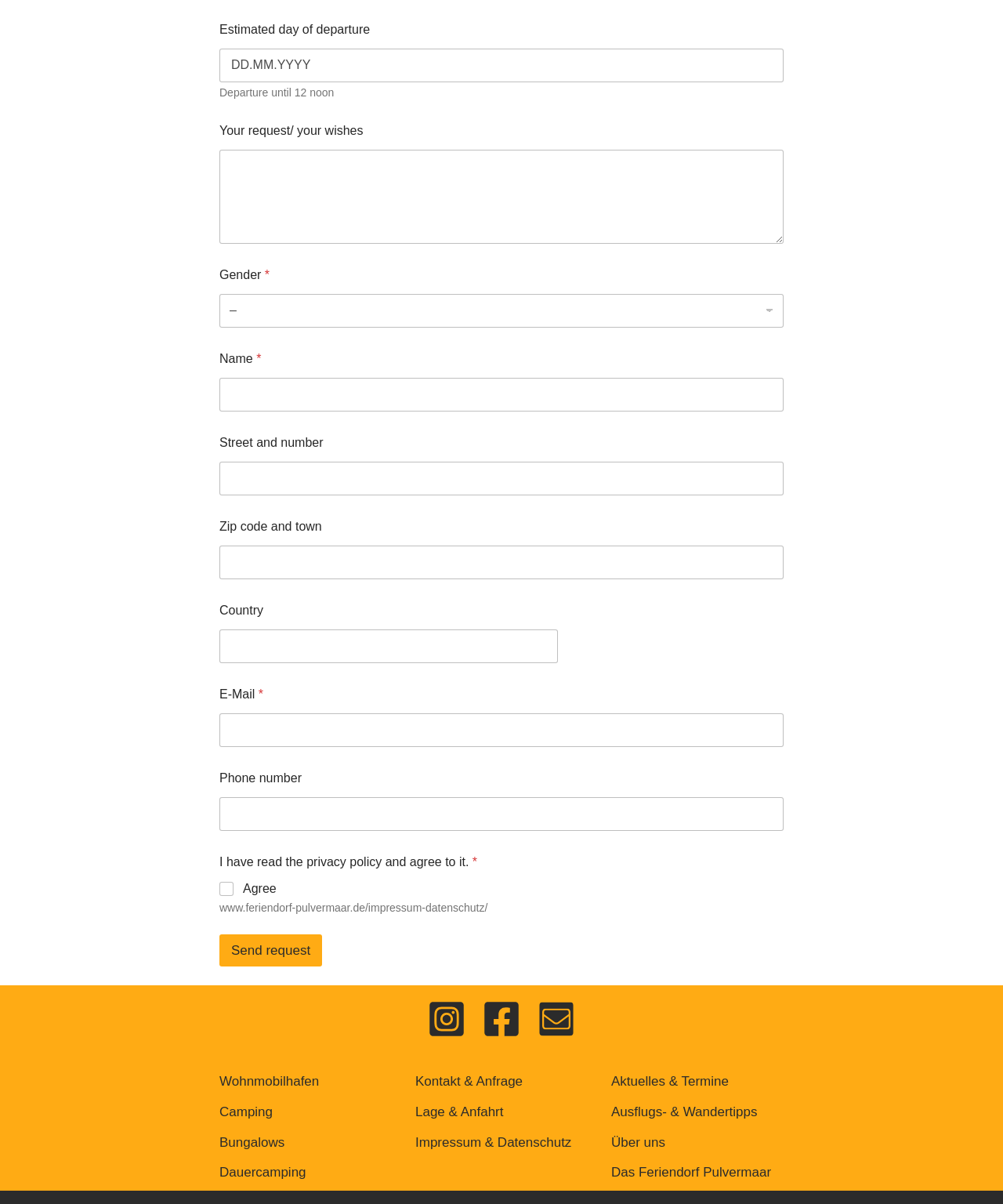Locate the bounding box coordinates of the area where you should click to accomplish the instruction: "Select a city for in-person event".

None